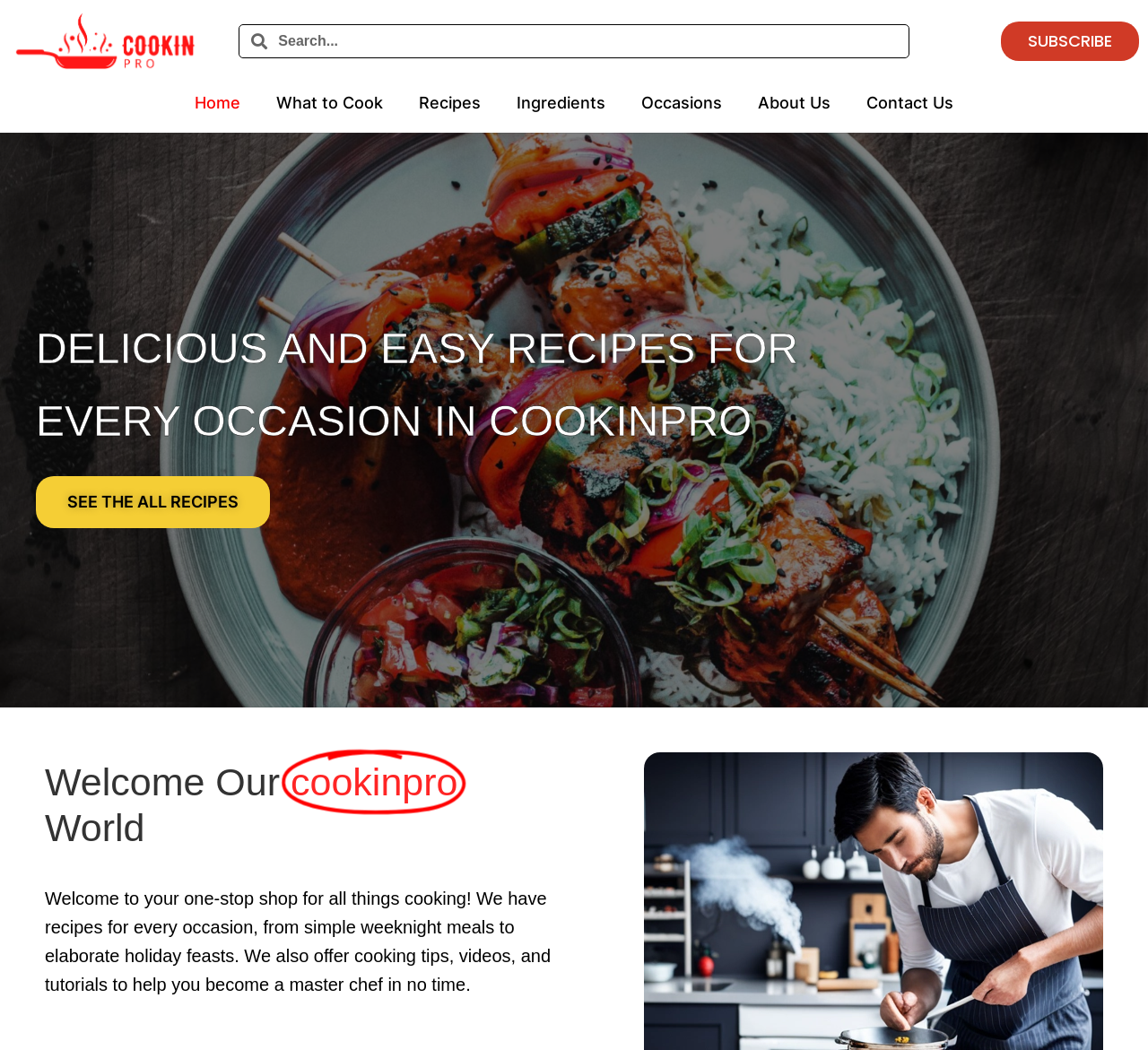Kindly determine the bounding box coordinates of the area that needs to be clicked to fulfill this instruction: "search for recipes".

[0.208, 0.023, 0.792, 0.055]